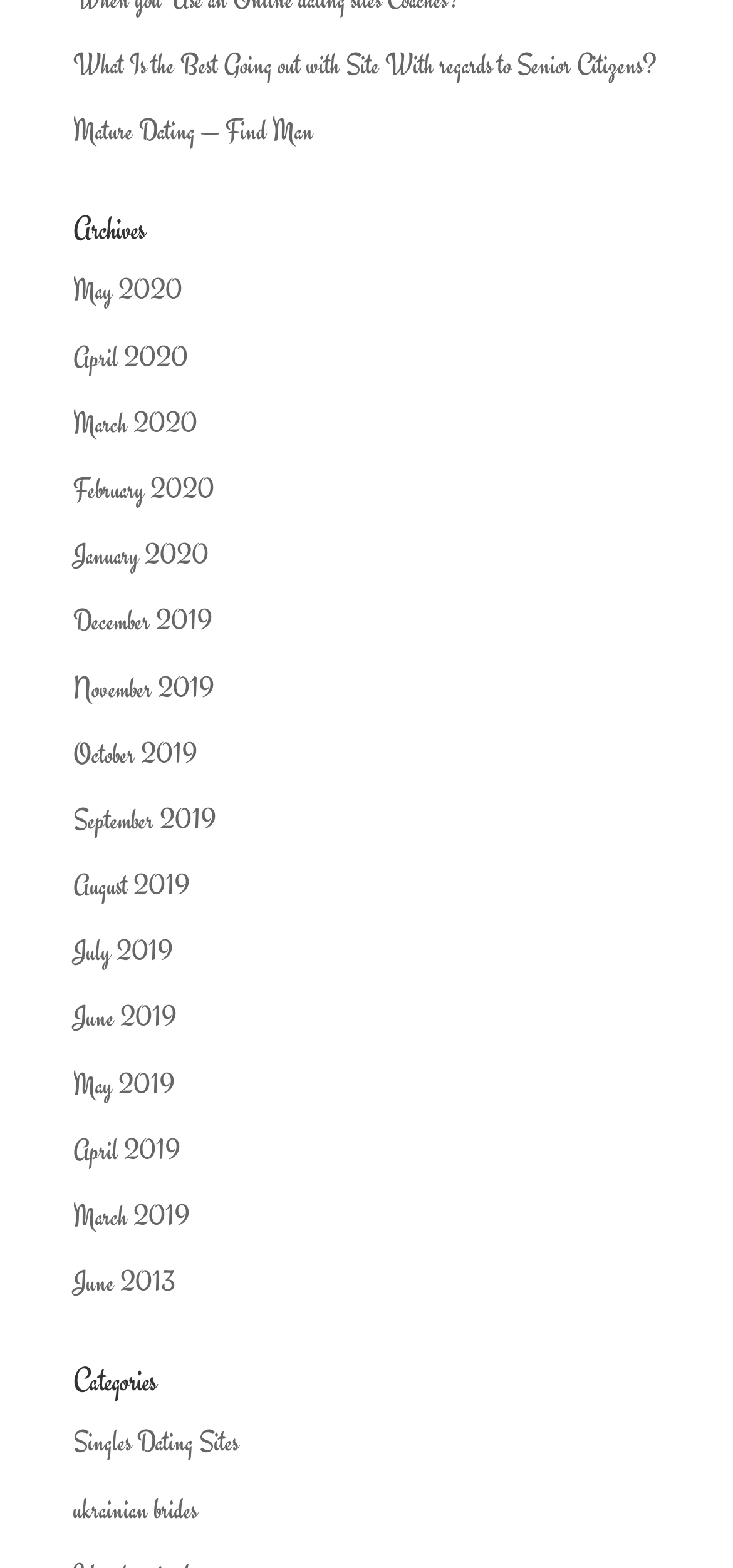Please use the details from the image to answer the following question comprehensively:
How many years are covered in the Archives section?

In the Archives section, I found links to months from 2013 to 2020. This indicates that the Archives section covers 7 years, from 2013 to 2020.